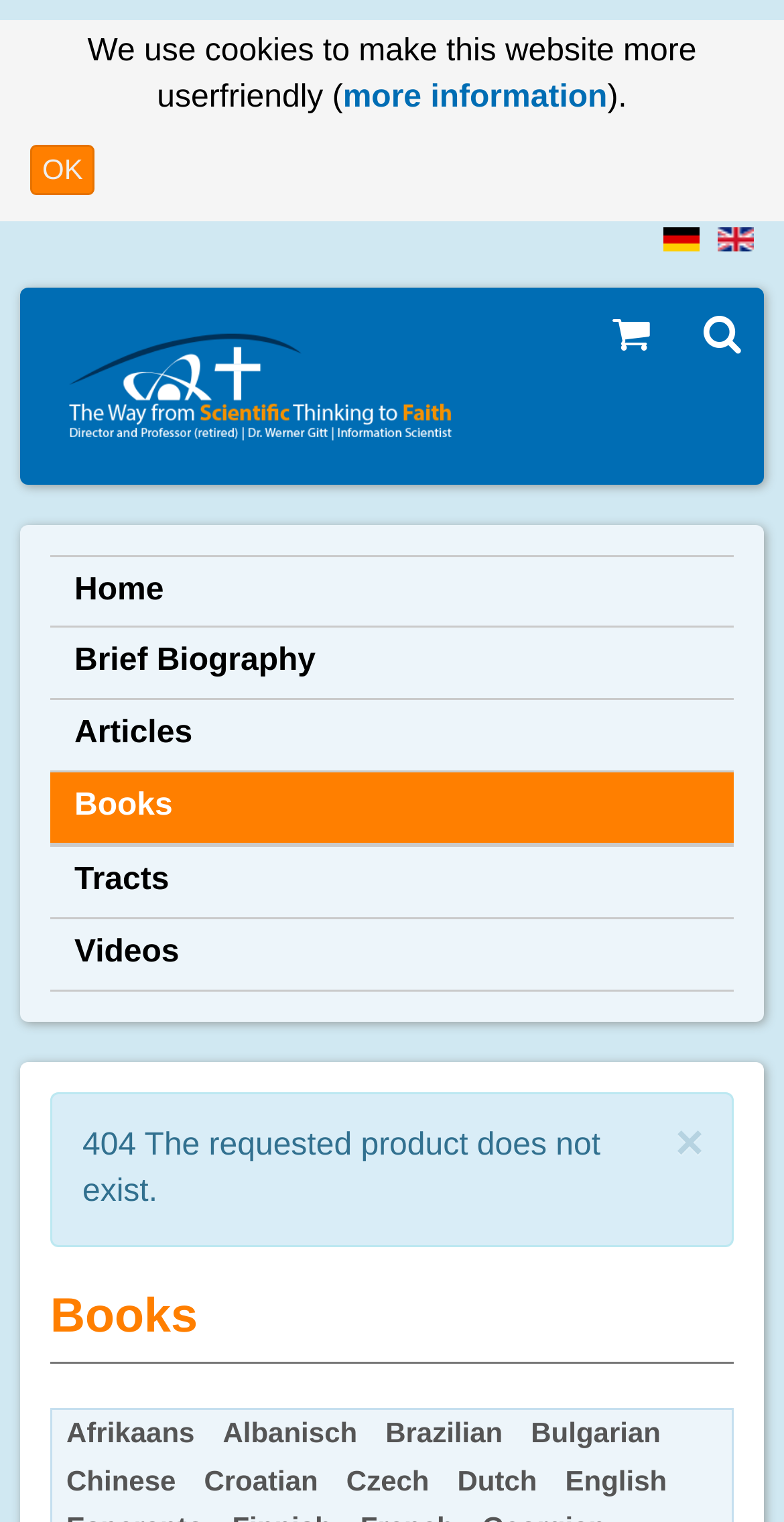Determine the bounding box coordinates for the area you should click to complete the following instruction: "select the English language".

[0.915, 0.149, 0.962, 0.165]